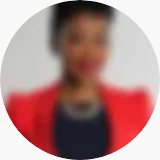What type of laws does Ms. Blocker navigate in her legal practice?
Answer with a single word or short phrase according to what you see in the image.

Anti-discrimination laws and wage and hour regulations